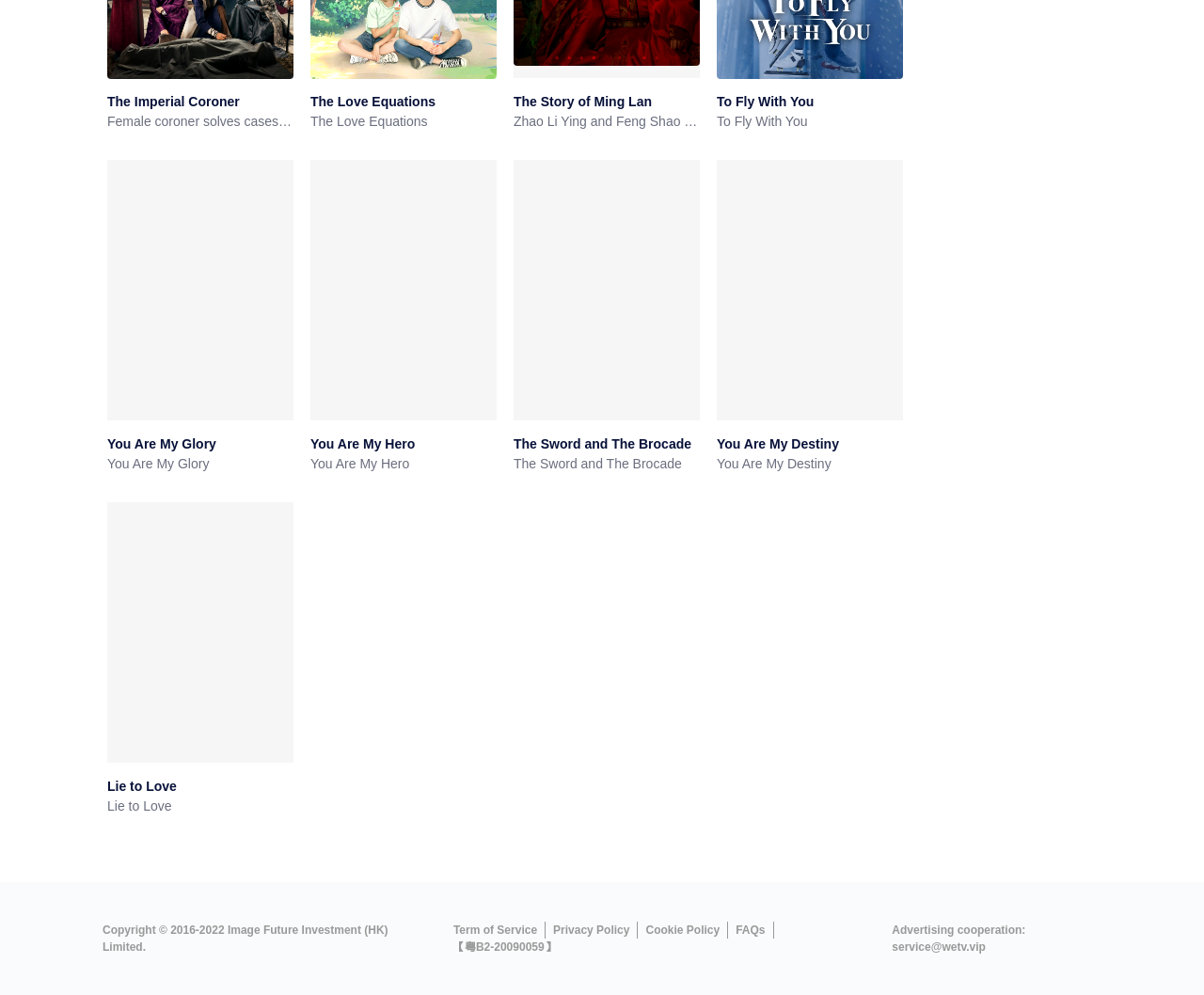What is the purpose of the links at the bottom of the webpage?
Use the image to give a comprehensive and detailed response to the question.

The links at the bottom of the webpage, such as 'Term of Service', 'Privacy Policy', and 'Cookie Policy', suggest that they are related to the website's terms and policies. These links are likely provided to inform users about the website's rules and guidelines.